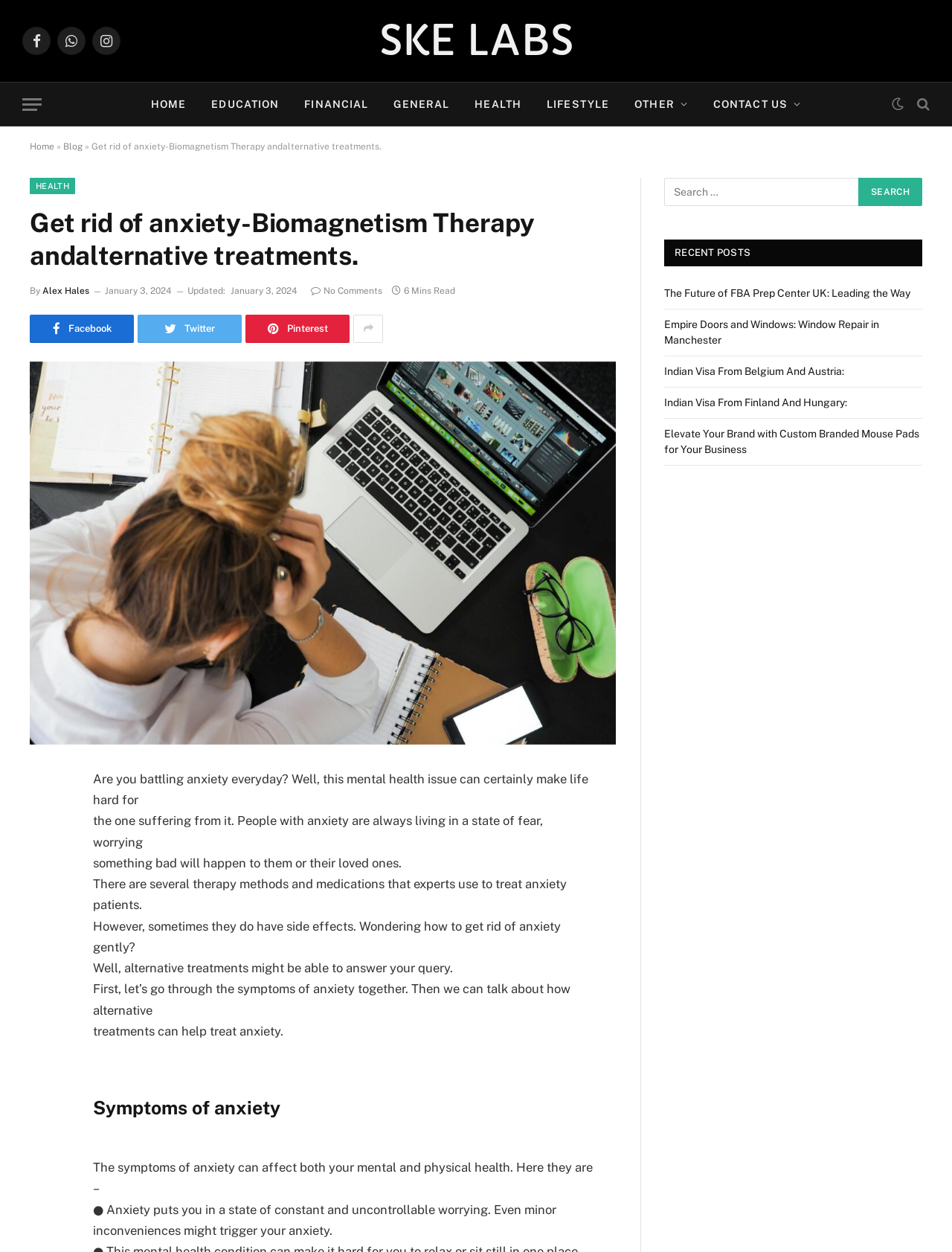Bounding box coordinates are given in the format (top-left x, top-left y, bottom-right x, bottom-right y). All values should be floating point numbers between 0 and 1. Provide the bounding box coordinate for the UI element described as: name="s" placeholder="Search …"

[0.698, 0.142, 0.903, 0.165]